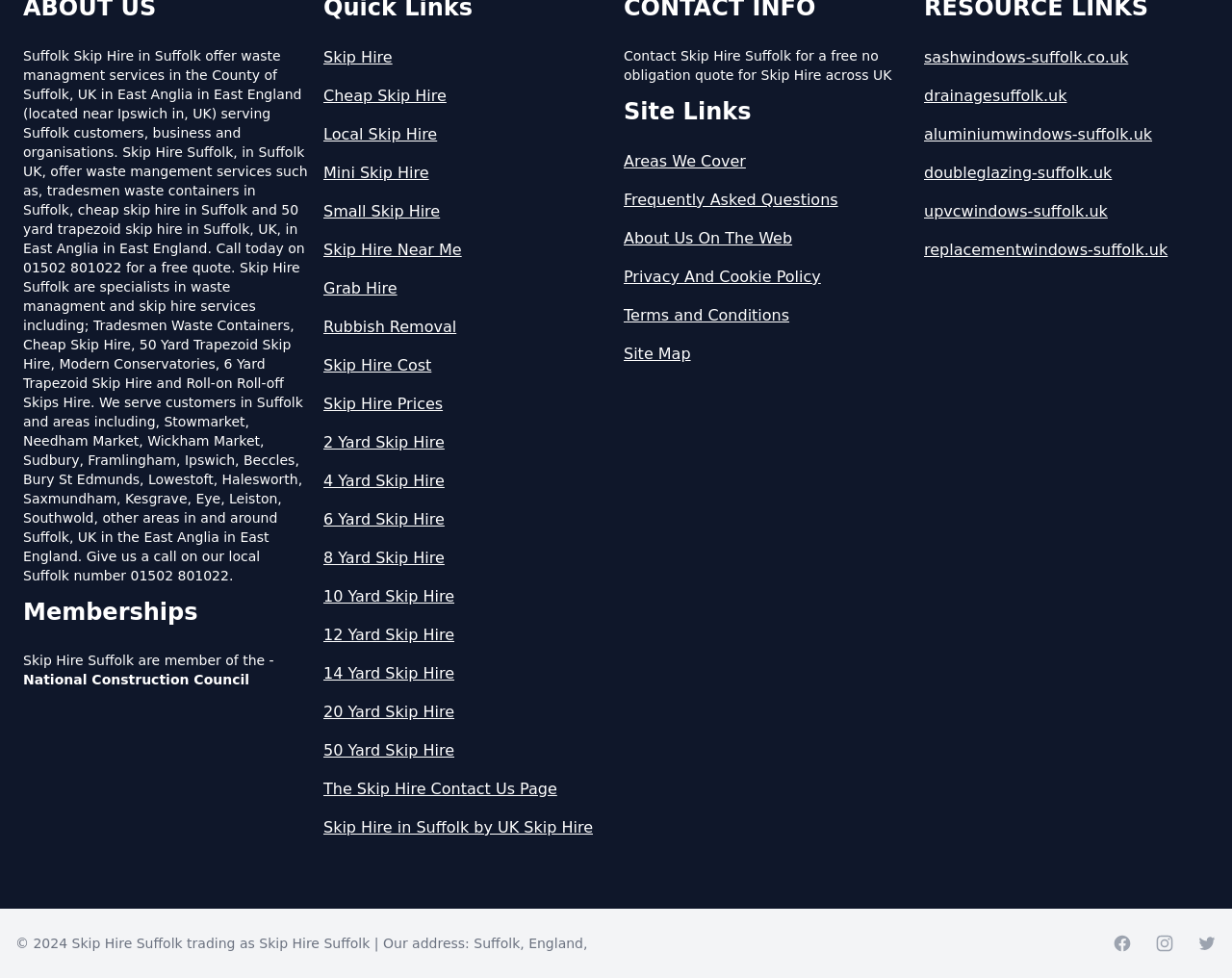What is the purpose of the 'Contact Us' page?
Use the image to give a comprehensive and detailed response to the question.

The 'Contact Us' page, linked from the webpage, is intended for customers to get in touch with Skip Hire Suffolk and obtain a free no obligation quote for their skip hire services.